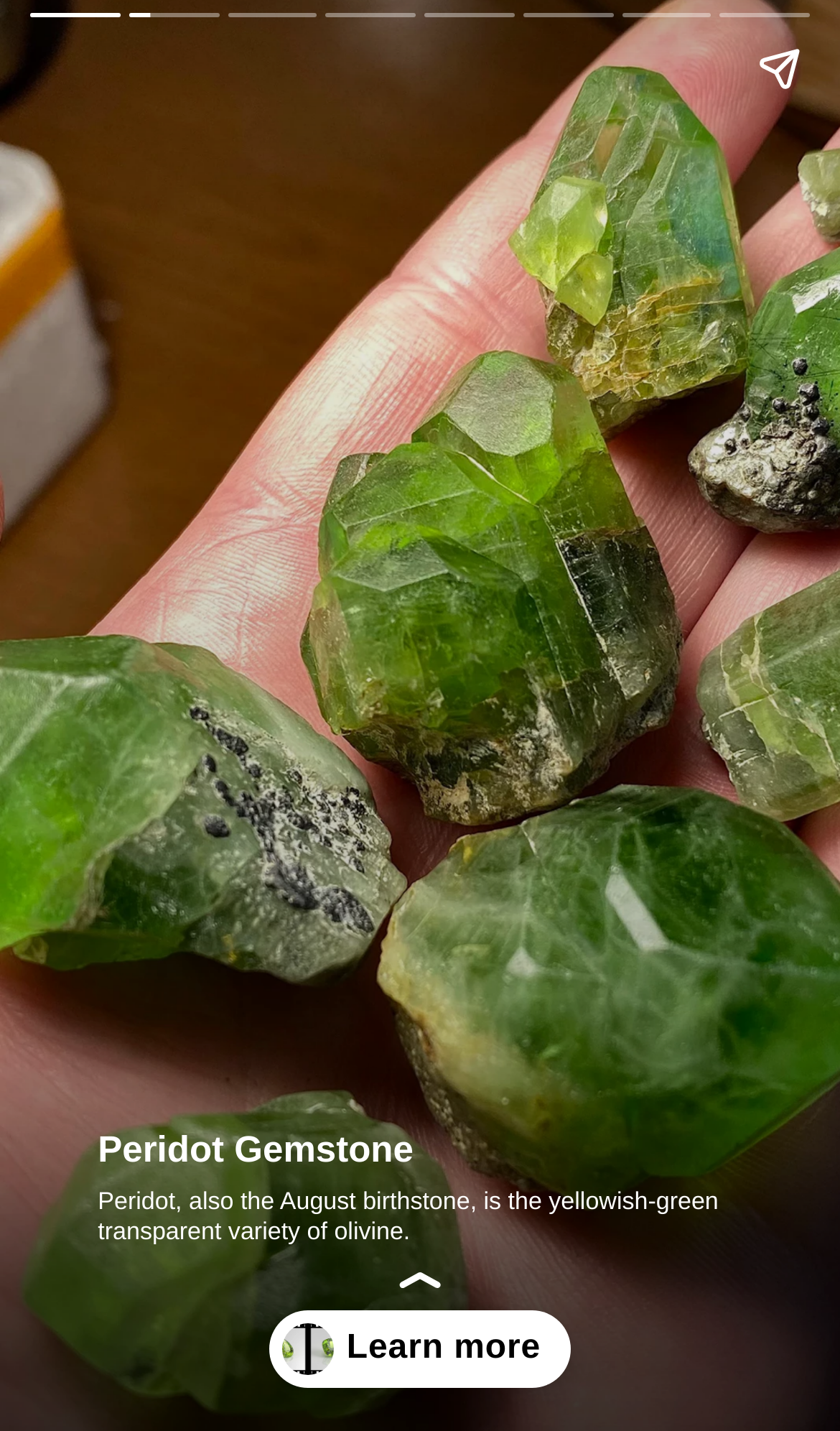Provide a short answer to the following question with just one word or phrase: How many buttons are on the top row?

3